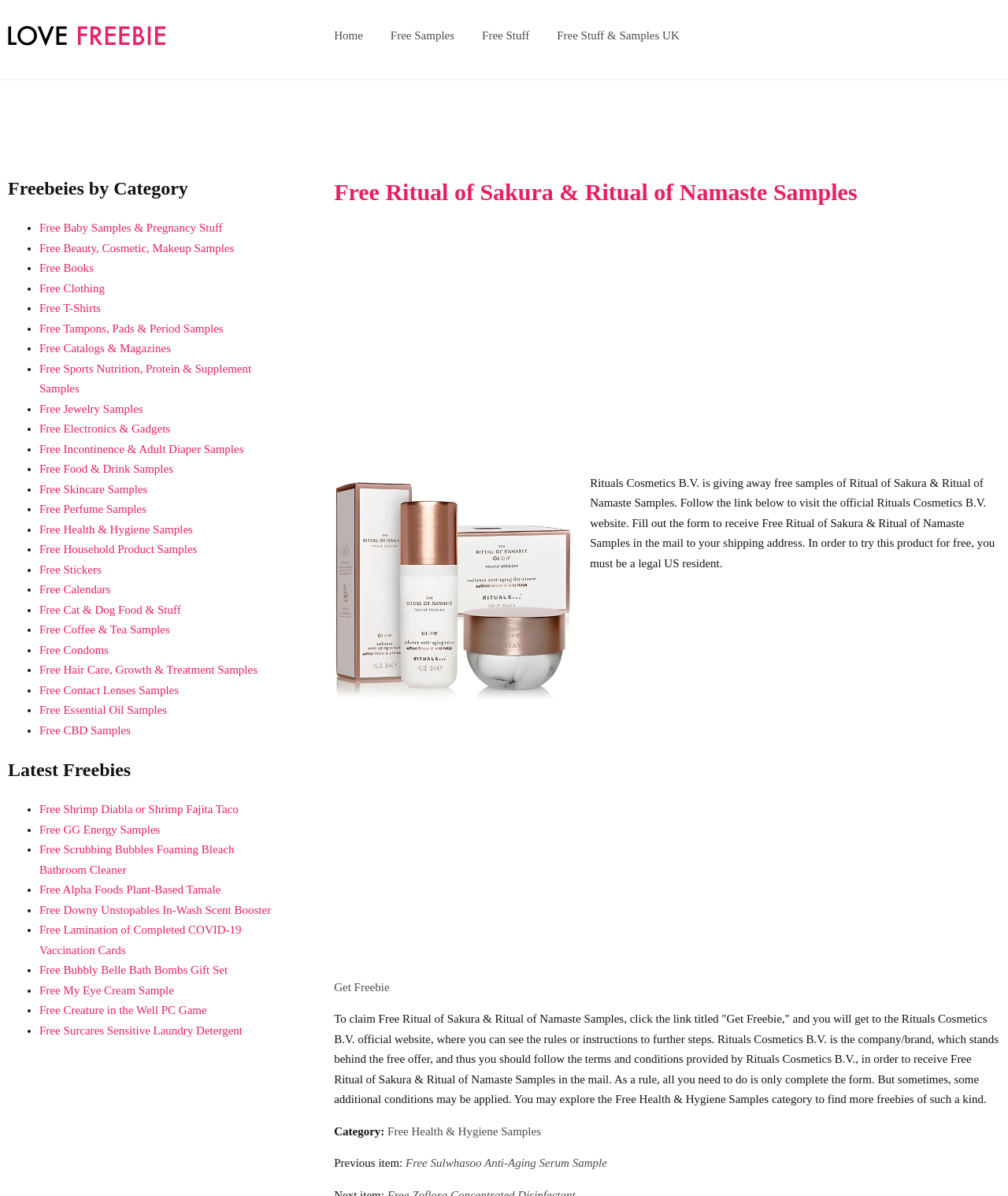Provide an in-depth caption for the webpage.

This webpage is about free samples and stuff, specifically focusing on Ritual of Sakura and Ritual of Namaste samples. At the top left, there is a logo of Love Freebie. Below the logo, there are navigation links to Home, Free Samples, Free Stuff, and Free Stuff & Samples UK. 

The main content of the webpage is about getting free Ritual of Sakura and Ritual of Namaste samples. There is a heading that reads "Free Ritual of Sakura & Ritual of Namaste Samples" followed by an image of the product. Below the image, there is a paragraph explaining how to get the free samples, which involves filling out a form on the official Rituals Cosmetics B.V. website. 

On the right side of the main content, there are two advertisements. Below the main content, there is a link to "Get Freebie" and a paragraph explaining the terms and conditions of getting the free samples. 

On the left side of the webpage, there is a section titled "Freebeies by Category" with a list of categories, including Free Baby Samples & Pregnancy Stuff, Free Beauty, Cosmetic, Makeup Samples, and many more. Each category has a bullet point and a link to the corresponding page. 

At the bottom of the webpage, there is a section titled "Latest Freebies" with a list of latest freebies, including Free Shrimp Diabla or Shrimp Fajita Taco, Free GG Energy Samples, and more. Each freebie has a bullet point and a link to the corresponding page.